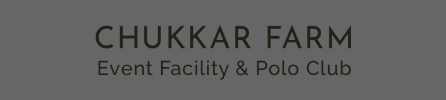Offer a meticulous description of the image.

This image features the stylish and modern logo for Chukkar Farm, a premier event facility and polo club. The design prominently displays the name "CHUKKAR FARM" in bold, uppercase letters, conveying a sense of elegance and sophistication. Below the main title, the text "Event Facility & Polo Club" is presented in a smaller font, providing clarity about the facility's purpose. The logo is set against a muted gray background, enhancing its visual impact and ensuring the text stands out effectively. This branding reflects the club's commitment to providing high-quality experiences for events and polo activities.